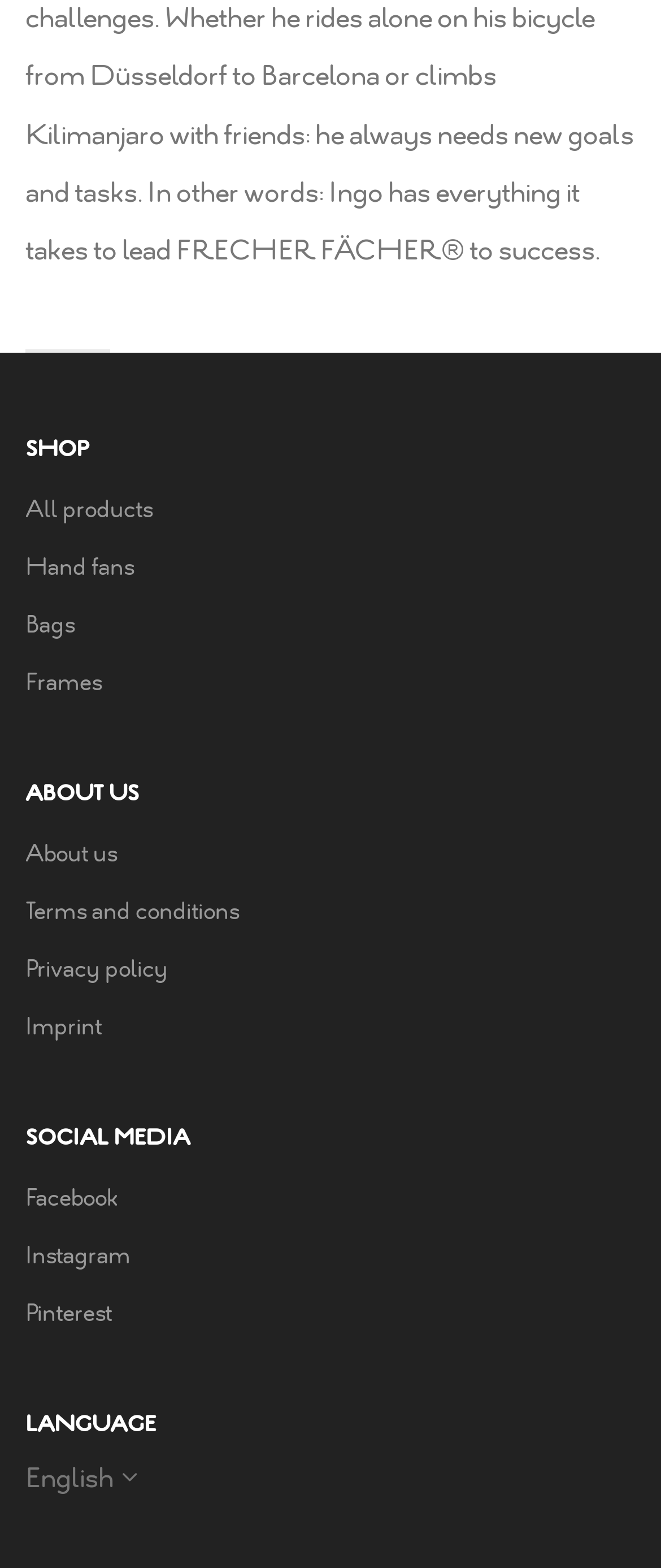Find the bounding box coordinates of the element's region that should be clicked in order to follow the given instruction: "Select 'English'". The coordinates should consist of four float numbers between 0 and 1, i.e., [left, top, right, bottom].

[0.038, 0.935, 0.172, 0.954]